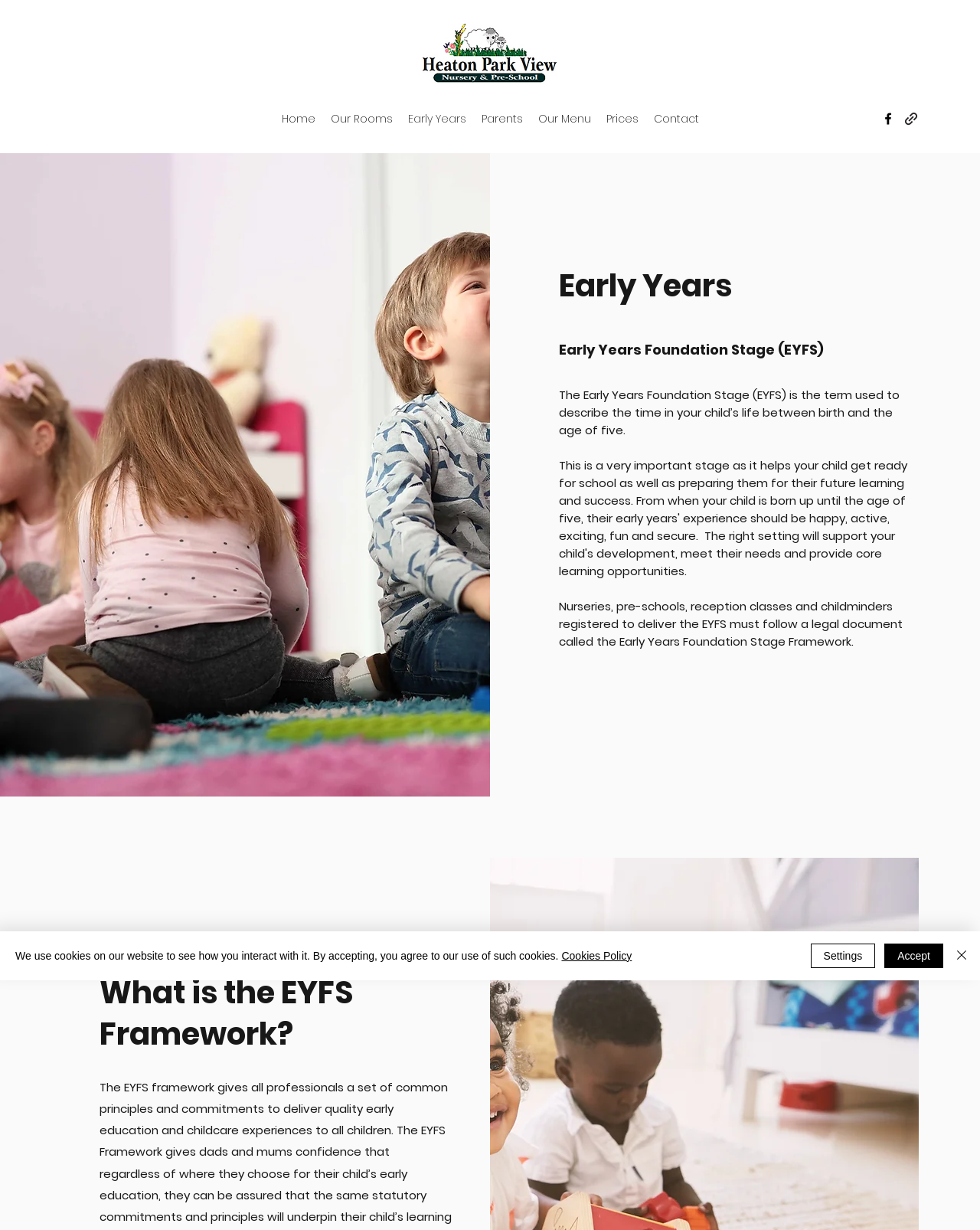Locate the bounding box coordinates of the clickable region necessary to complete the following instruction: "View the Our Menu page". Provide the coordinates in the format of four float numbers between 0 and 1, i.e., [left, top, right, bottom].

[0.541, 0.087, 0.611, 0.106]